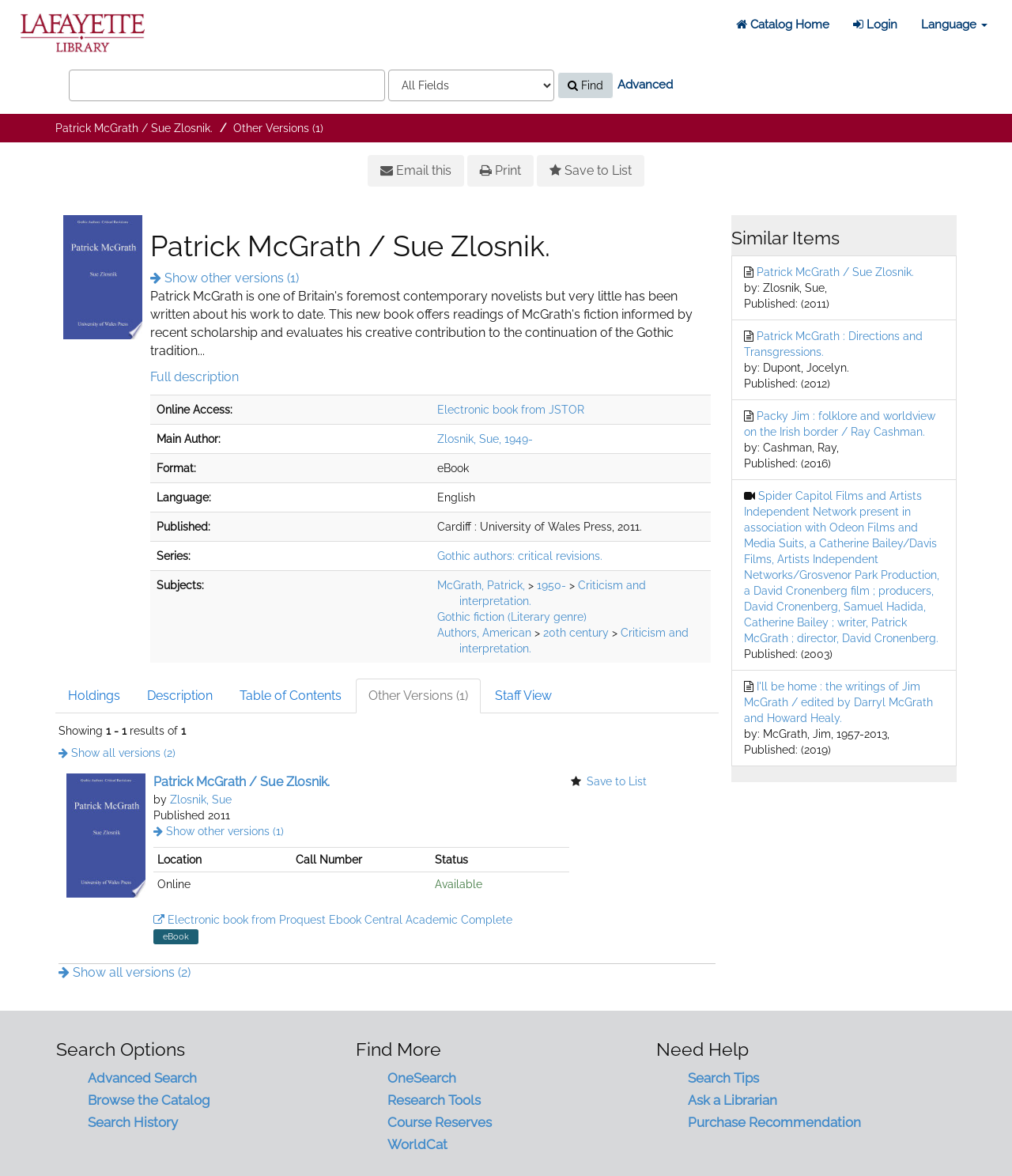What is the author of the book?
Based on the image, answer the question with a single word or brief phrase.

Patrick McGrath / Sue Zlosnik